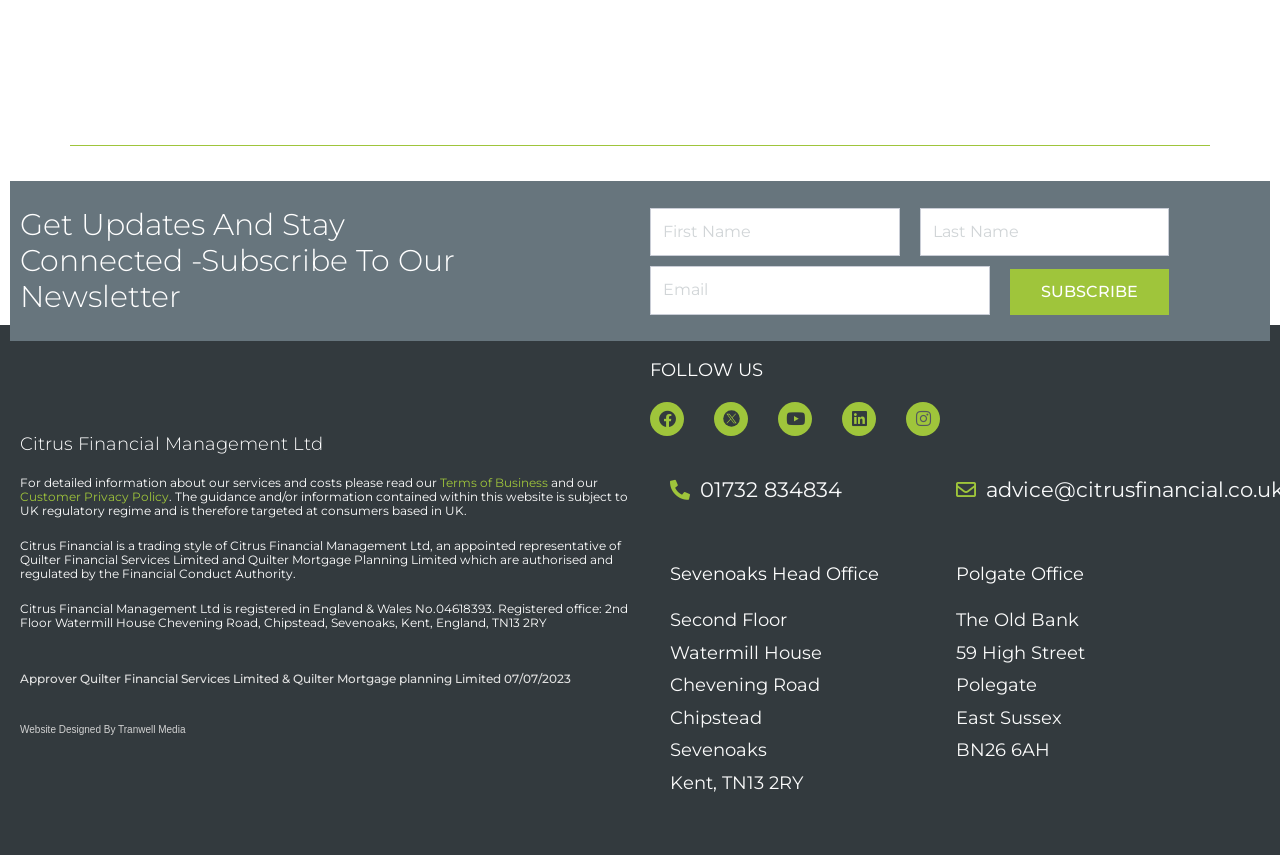Can you determine the bounding box coordinates of the area that needs to be clicked to fulfill the following instruction: "Follow on Facebook"?

[0.508, 0.47, 0.534, 0.51]